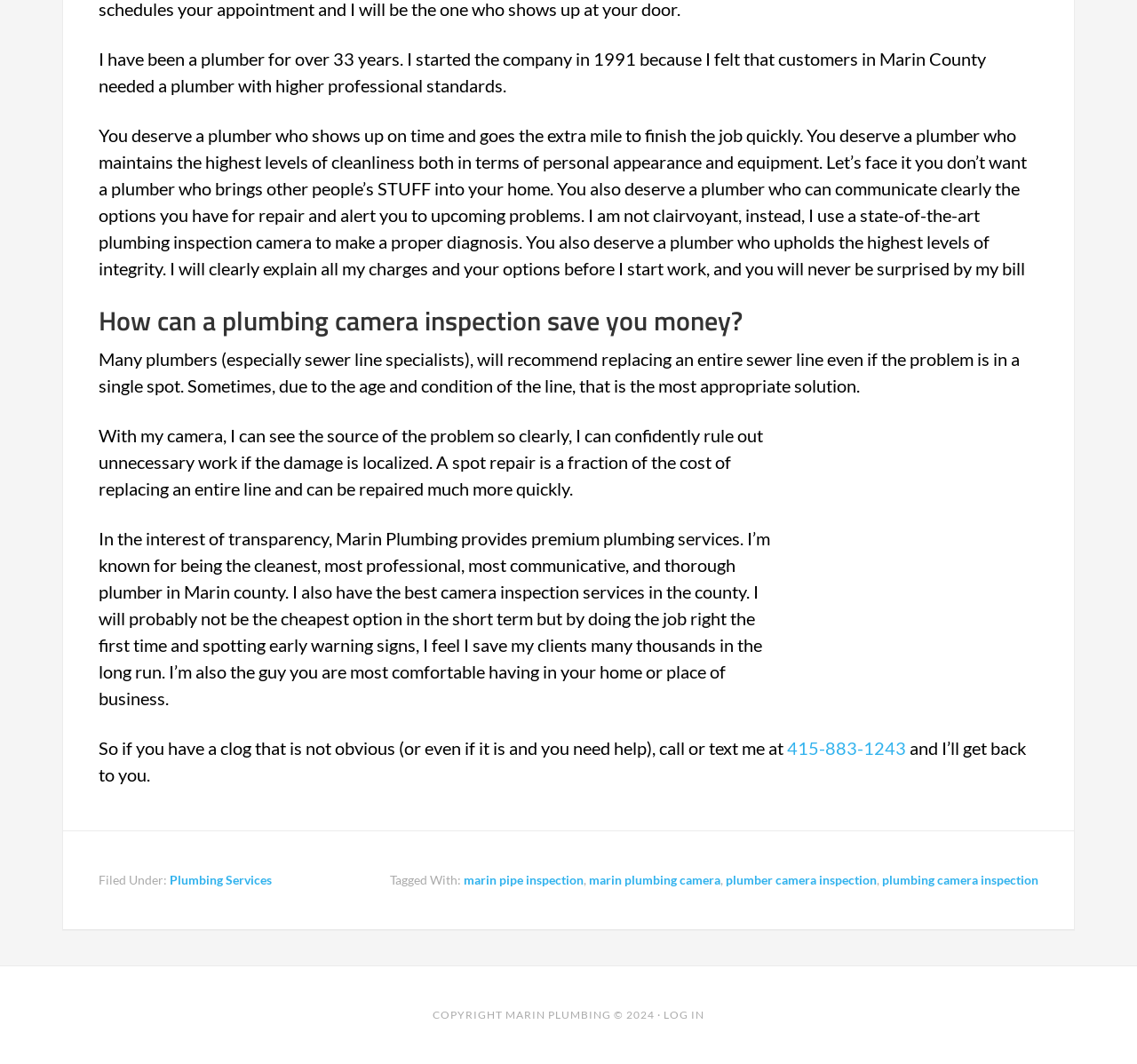Give a succinct answer to this question in a single word or phrase: 
What is the phone number to contact the plumber?

415-883-1243